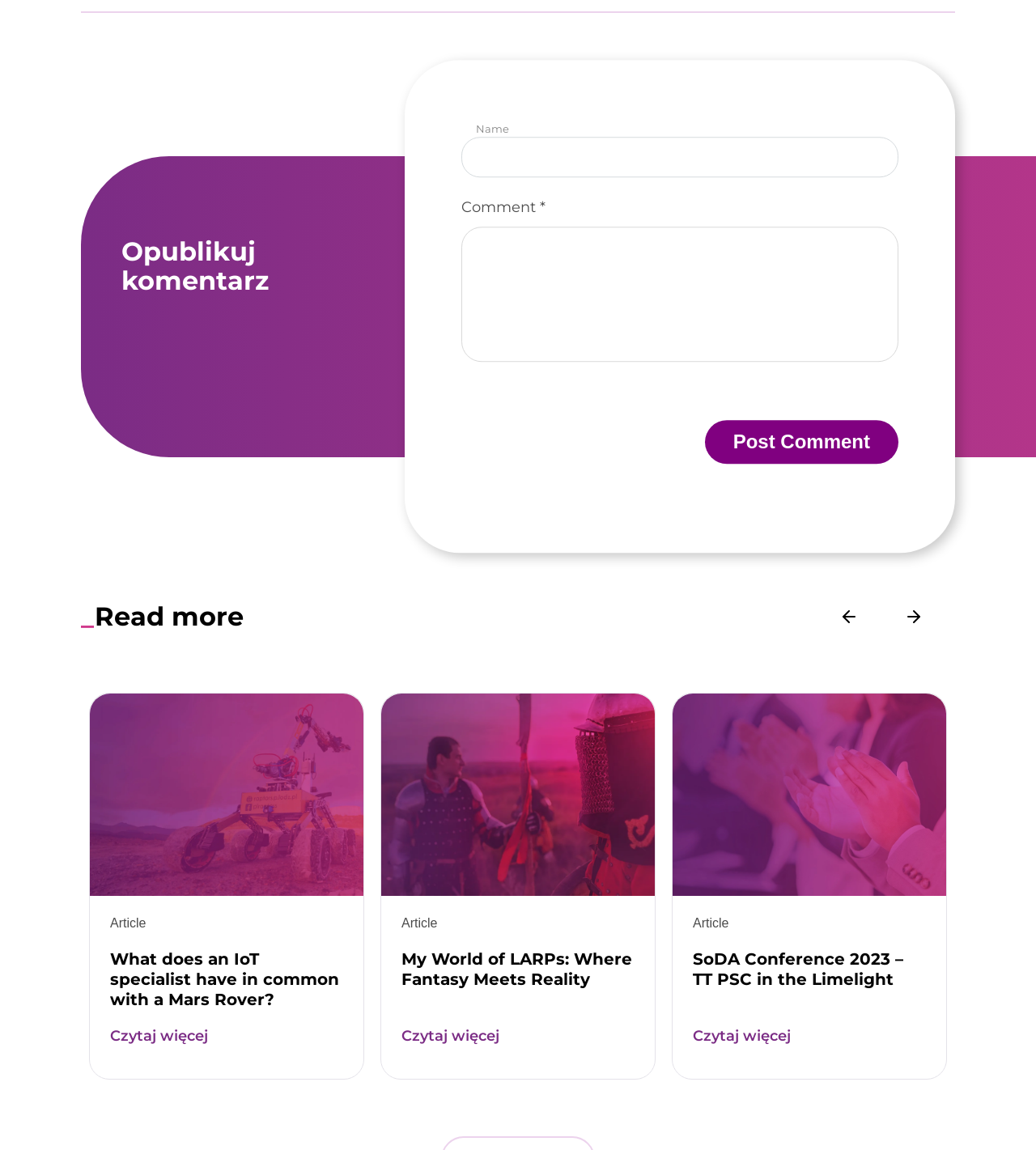Kindly determine the bounding box coordinates of the area that needs to be clicked to fulfill this instruction: "post a comment".

[0.68, 0.366, 0.867, 0.404]